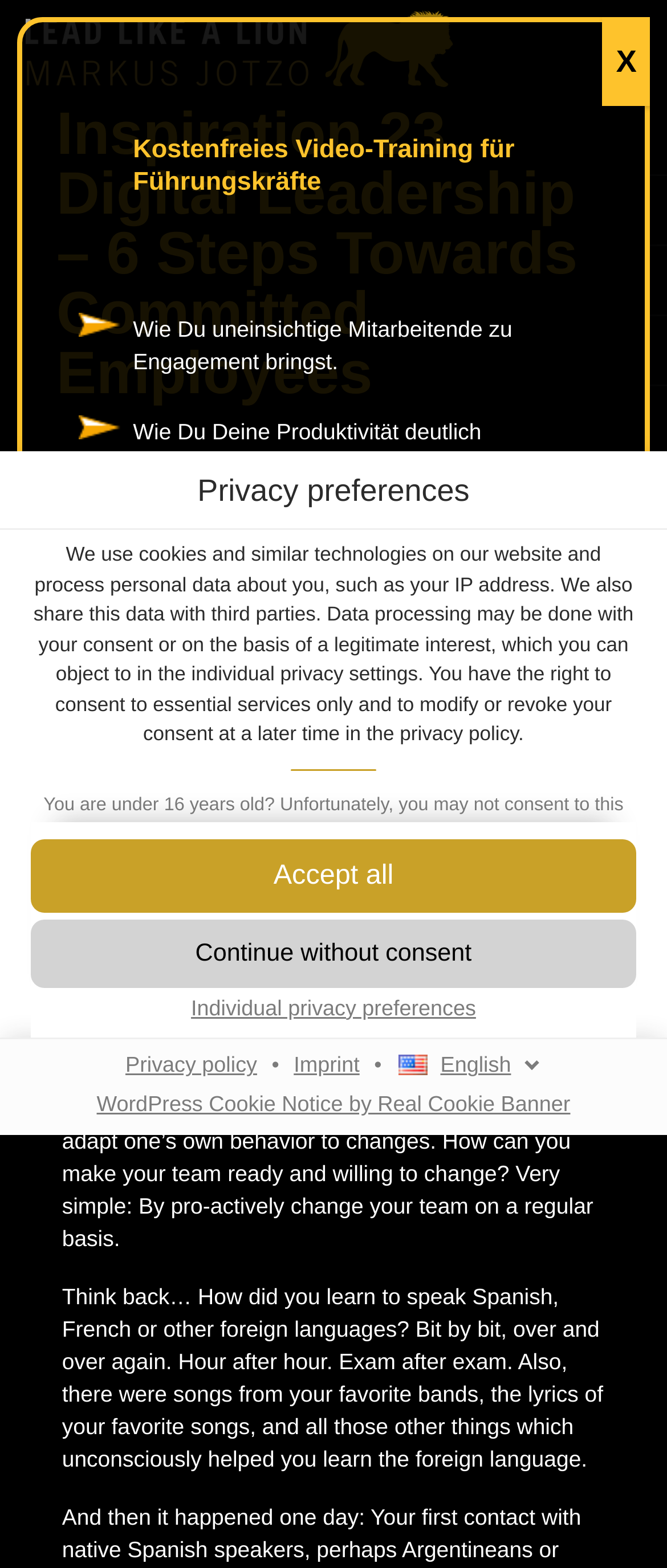Provide the bounding box coordinates for the area that should be clicked to complete the instruction: "Go to imprint".

[0.428, 0.672, 0.552, 0.688]